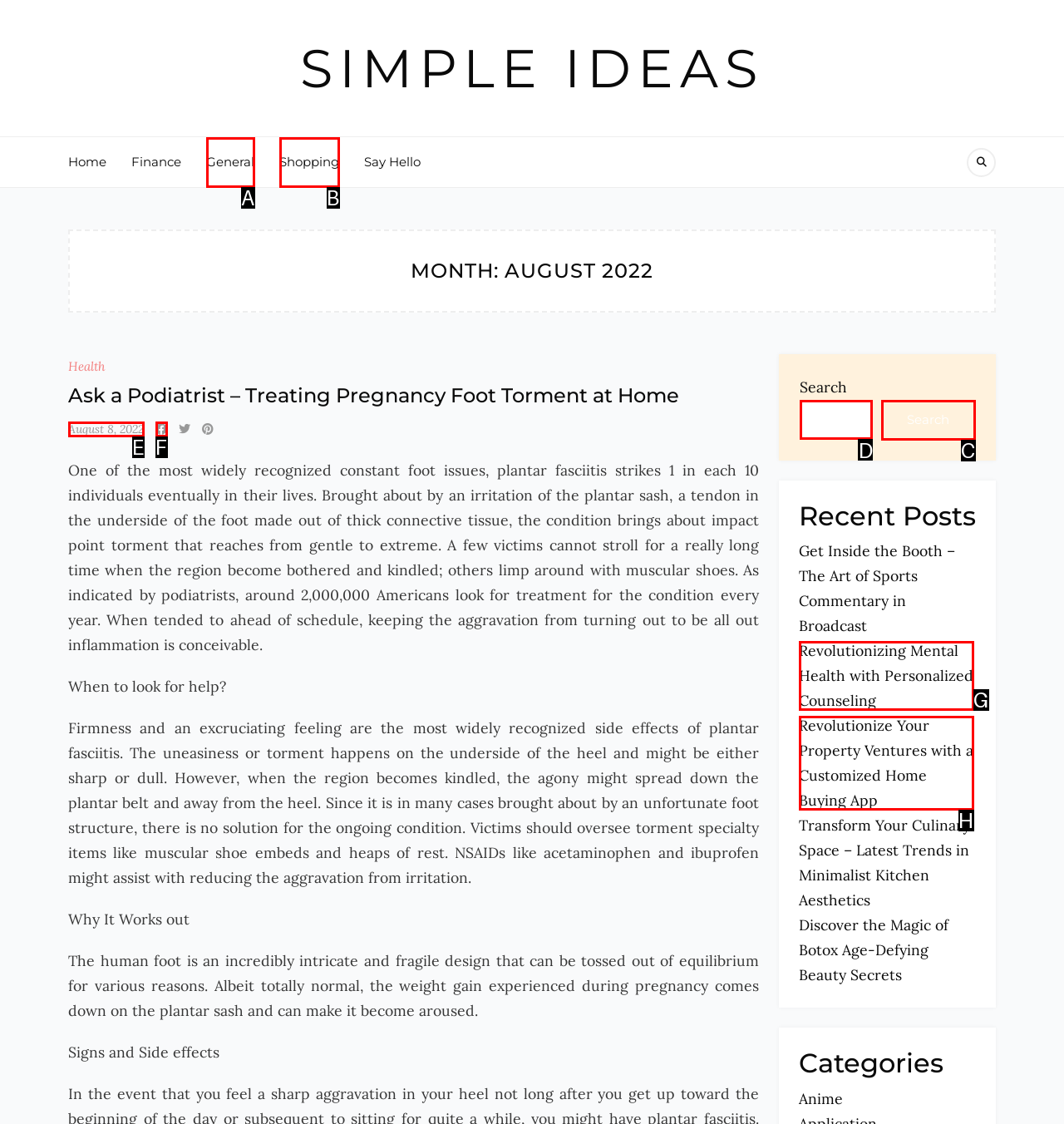Identify which lettered option completes the task: Search for something. Provide the letter of the correct choice.

D